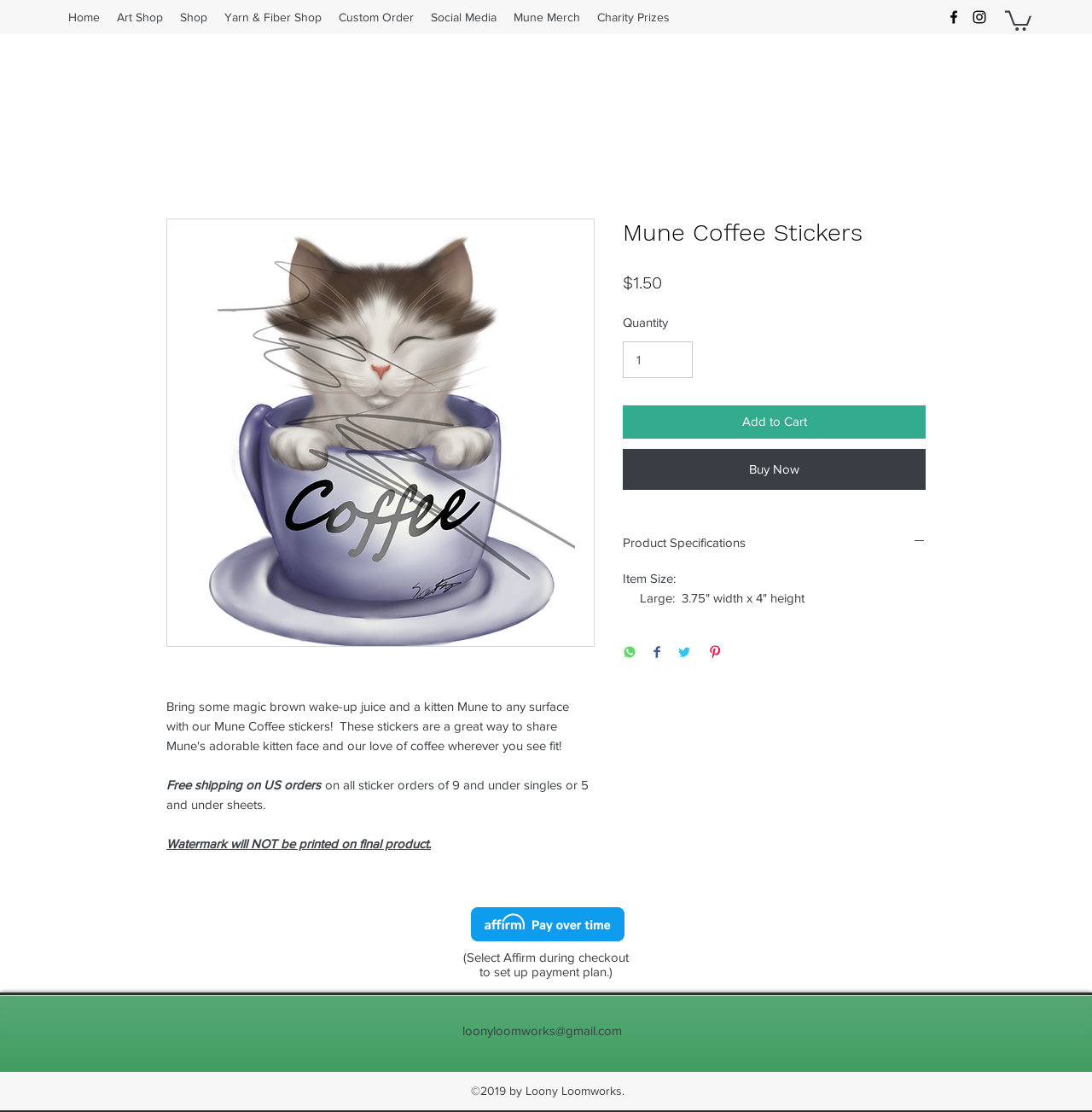Indicate the bounding box coordinates of the element that needs to be clicked to satisfy the following instruction: "Click the 'facebook' link". The coordinates should be four float numbers between 0 and 1, i.e., [left, top, right, bottom].

[0.866, 0.008, 0.881, 0.023]